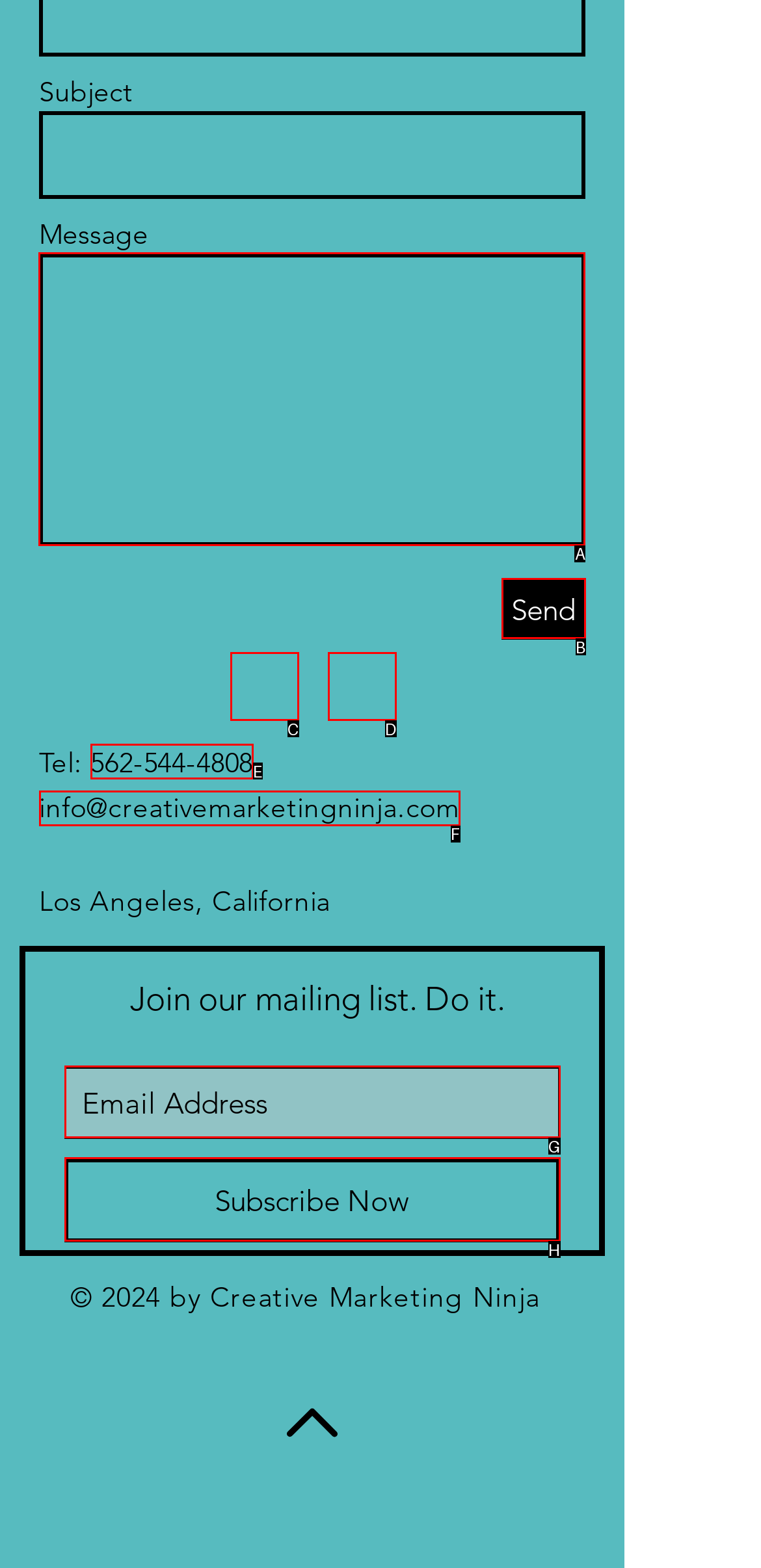Identify the correct HTML element to click to accomplish this task: Type message
Respond with the letter corresponding to the correct choice.

A